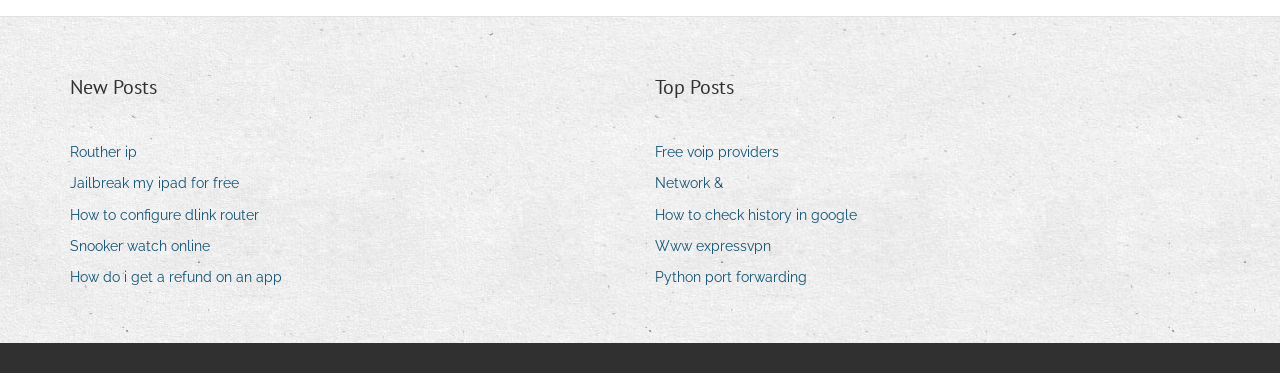Indicate the bounding box coordinates of the element that must be clicked to execute the instruction: "Read about python port forwarding". The coordinates should be given as four float numbers between 0 and 1, i.e., [left, top, right, bottom].

[0.512, 0.708, 0.642, 0.781]